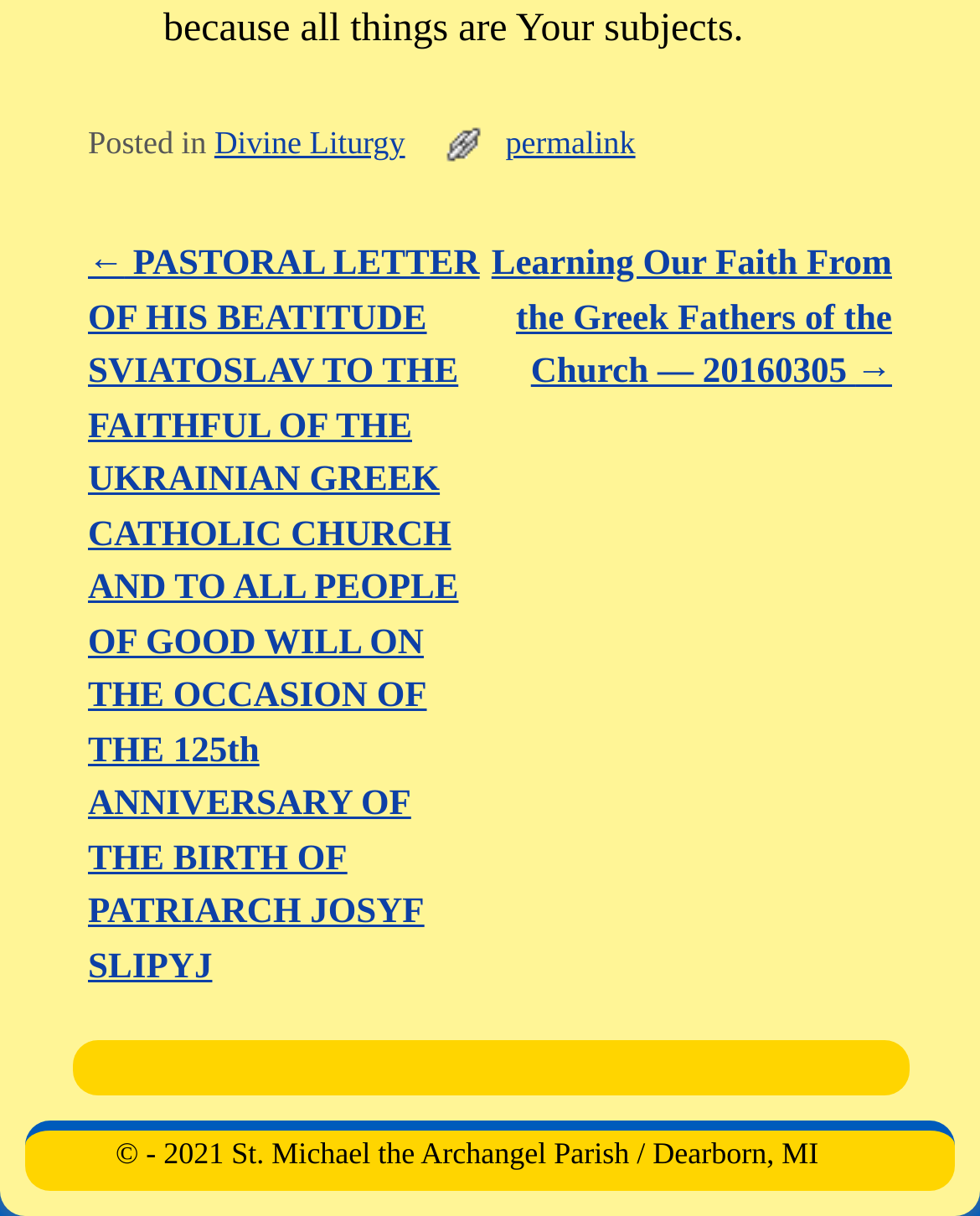Please answer the following question using a single word or phrase: 
What is the category of the current post?

Divine Liturgy